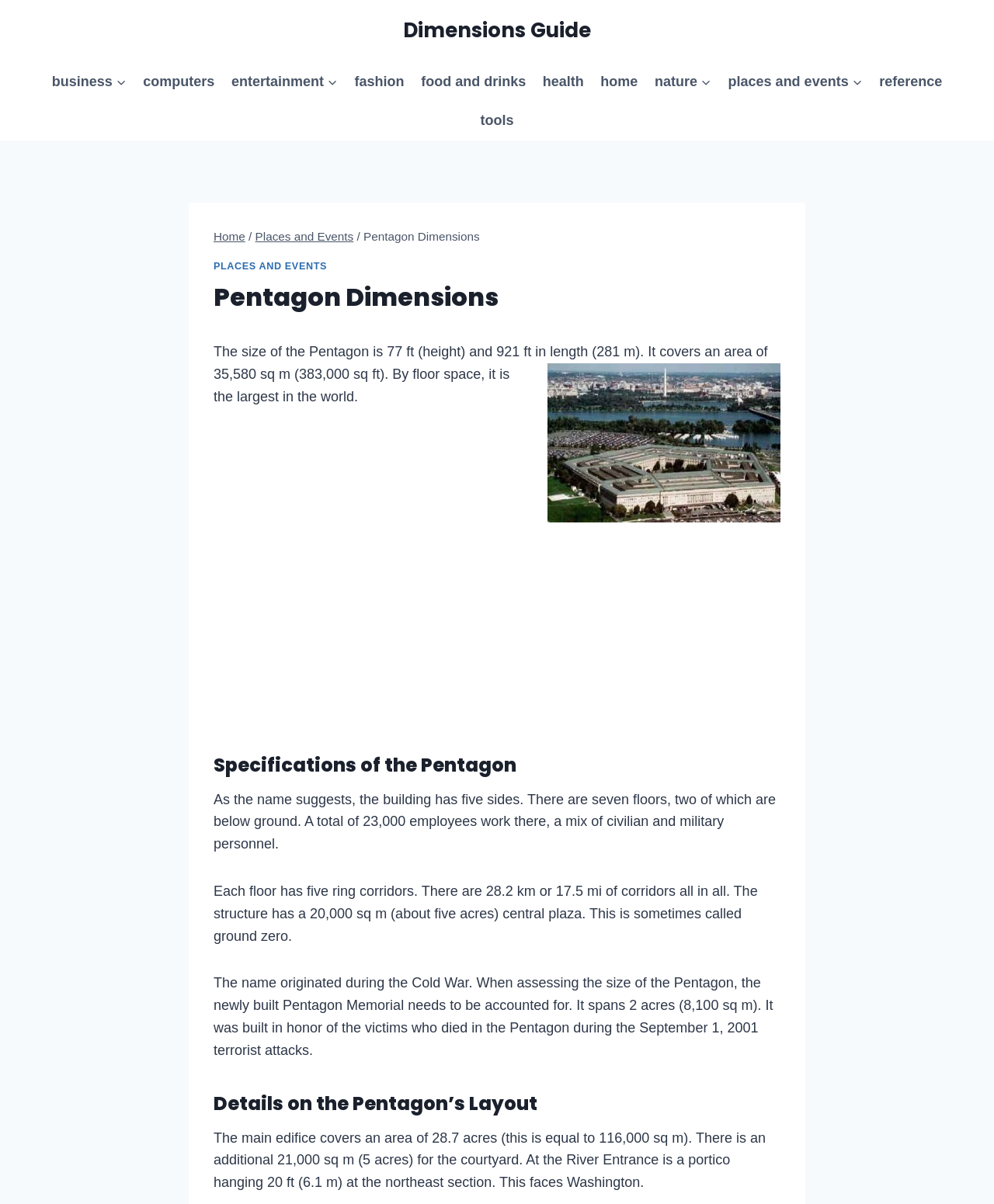Please identify the bounding box coordinates of the element's region that I should click in order to complete the following instruction: "Click on the 'Business' link in the navigation menu". The bounding box coordinates consist of four float numbers between 0 and 1, i.e., [left, top, right, bottom].

[0.044, 0.052, 0.136, 0.084]